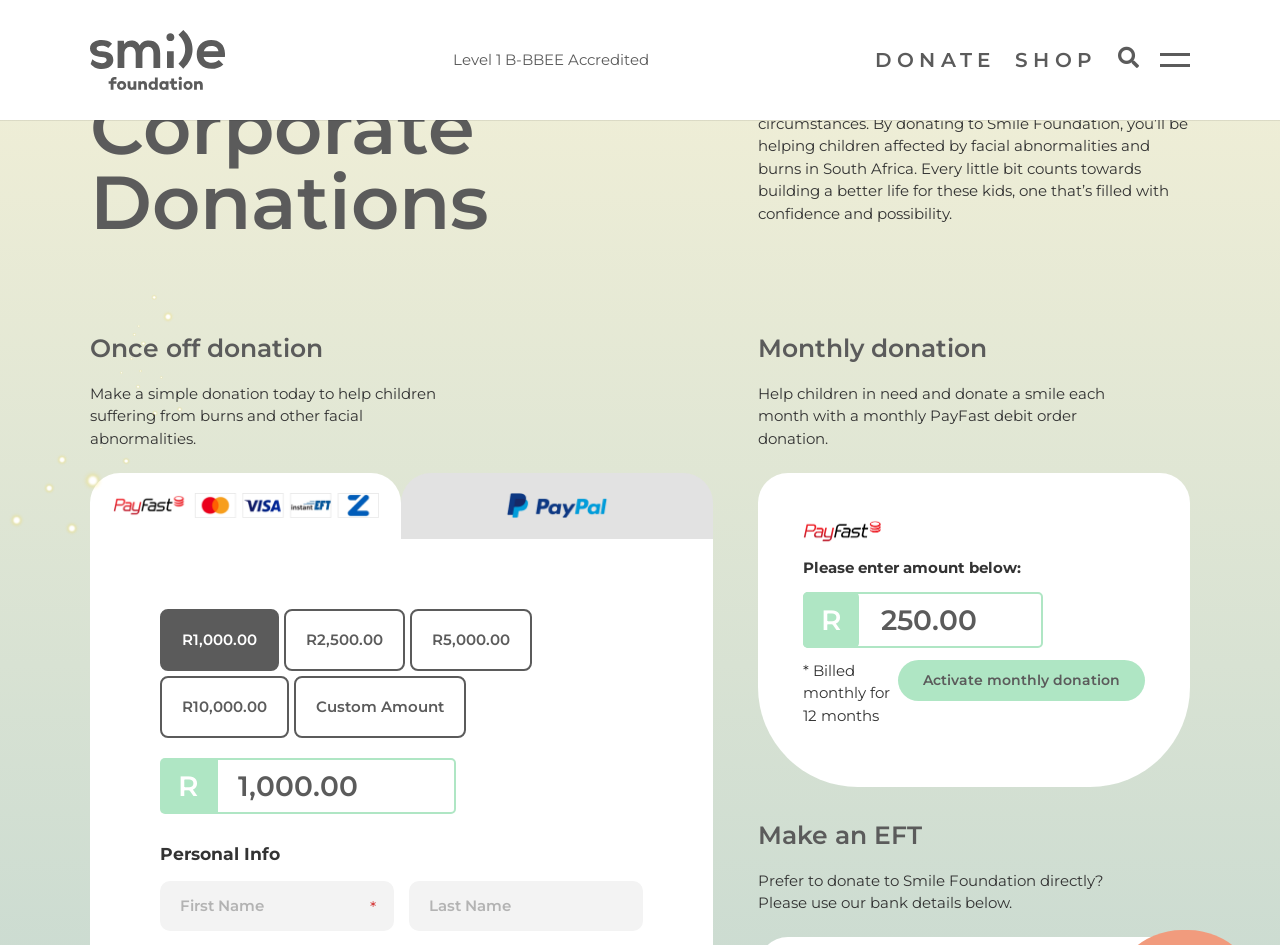Summarize the contents and layout of the webpage in detail.

The webpage is about corporate donations to the Smile Foundation, a charity that helps children with facial abnormalities and burns in South Africa. At the top, there are four links: "Link", "DONATE", "SHOP", and "Popup". Below these links, there is a heading "Corporate Donations" followed by a paragraph of text explaining the purpose of the foundation and how donations can help.

Underneath, there are two sections: "Once off donation" and "Monthly donation". The "Once off donation" section has a heading, a paragraph of text, and two links for donating different amounts. There is also a textbox to enter a custom amount, accompanied by a button to submit the donation.

The "Monthly donation" section has a heading, a paragraph of text, and an image of the PayFast logo. Below the image, there is a textbox to enter a monthly donation amount, accompanied by a button to activate the monthly donation. There is also a note indicating that the donation will be billed monthly for 12 months.

At the bottom of the page, there is a section titled "Make an EFT" with a heading and a paragraph of text providing the foundation's bank details for direct donations.